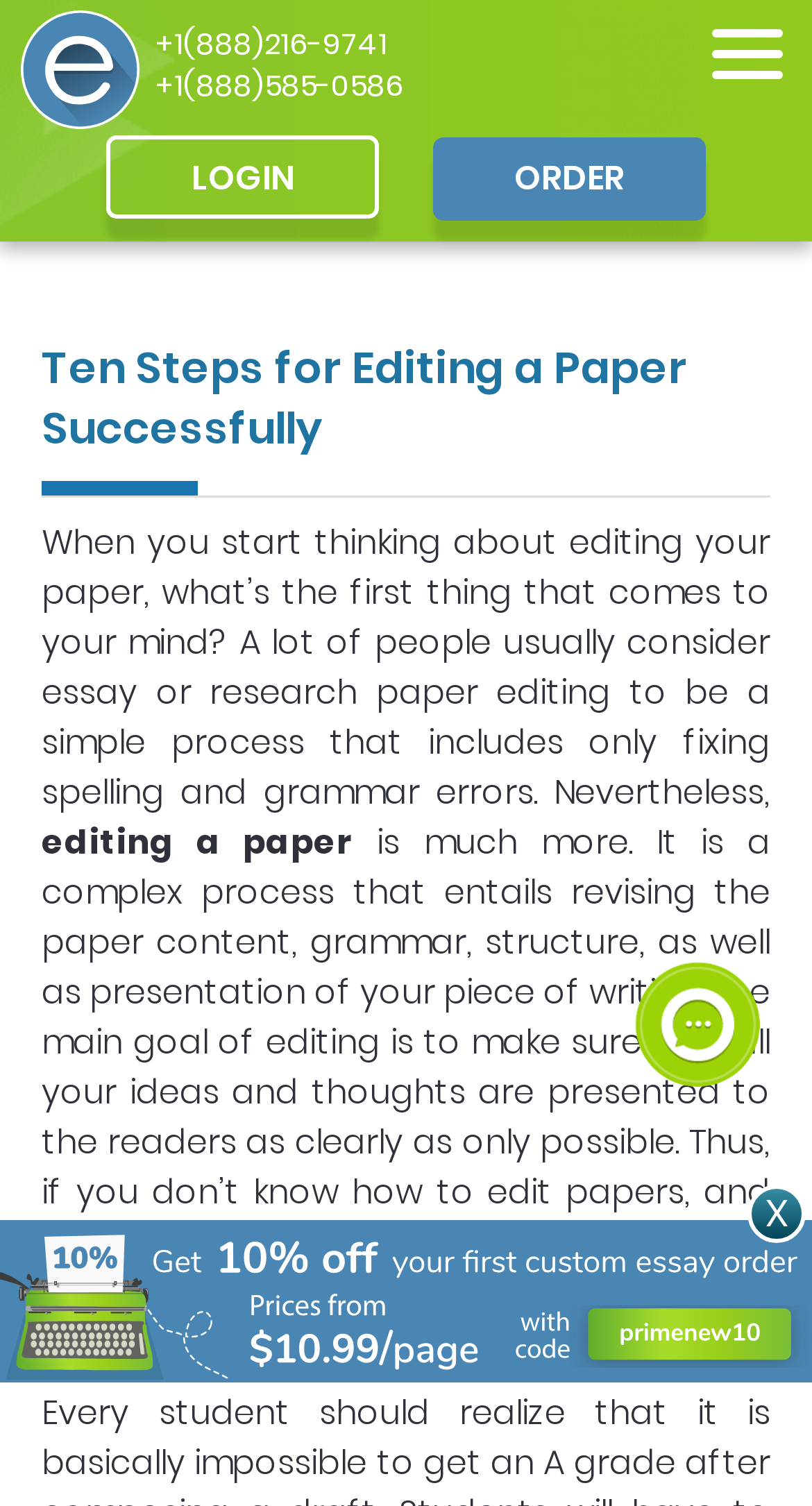Determine the bounding box of the UI element mentioned here: "aria-label="burger" value="b"". The coordinates must be in the format [left, top, right, bottom] with values ranging from 0 to 1.

[0.872, 0.017, 0.969, 0.055]